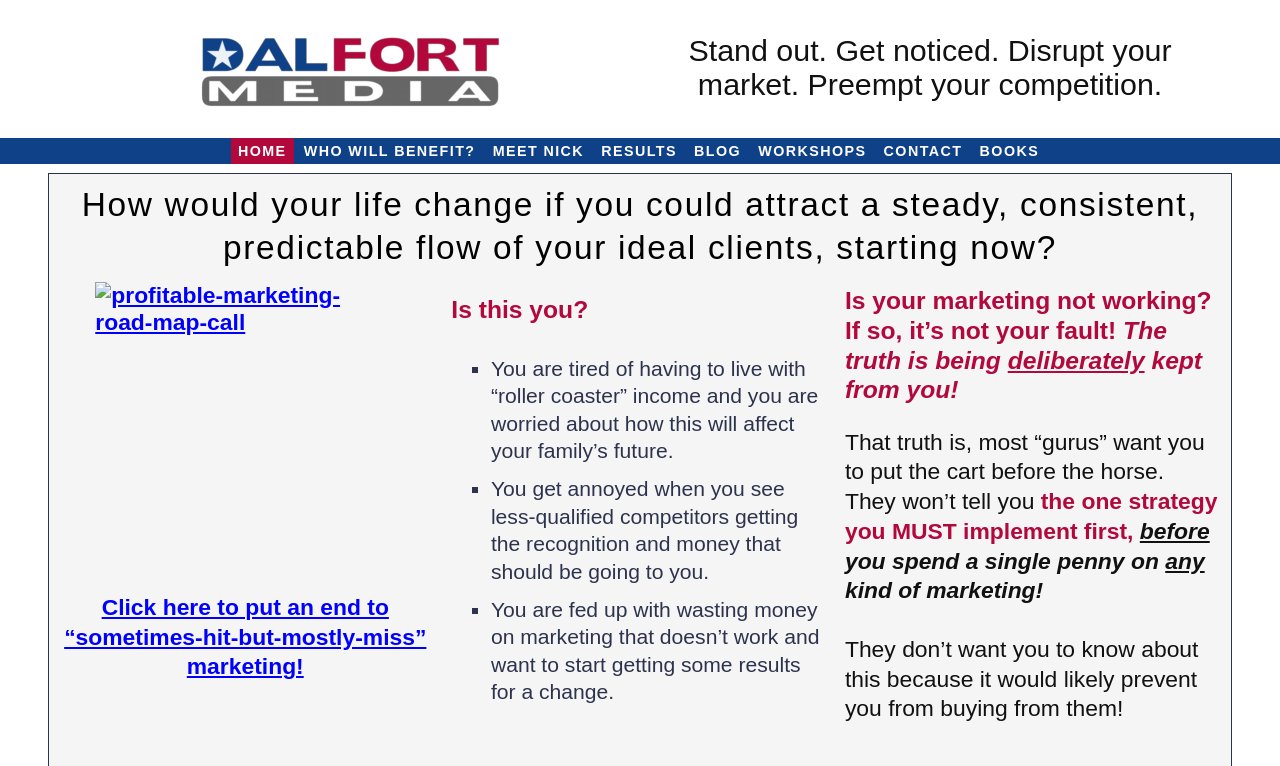Please identify the bounding box coordinates of the element's region that should be clicked to execute the following instruction: "Click on the 'MEET NICK' link". The bounding box coordinates must be four float numbers between 0 and 1, i.e., [left, top, right, bottom].

[0.379, 0.18, 0.462, 0.215]